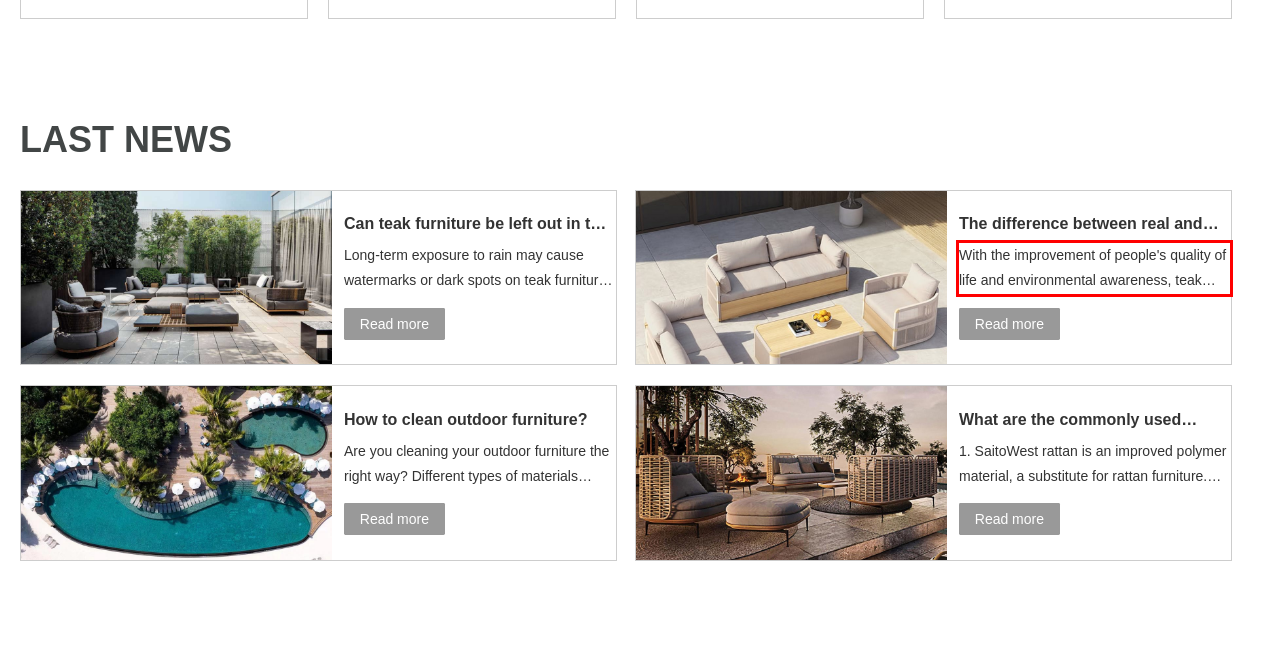Perform OCR on the text inside the red-bordered box in the provided screenshot and output the content.

With the improvement of people's quality of life and environmental awareness, teak furniture is becoming more and more popular with its unique aesthetic charm, environmental protection, health, durabi...